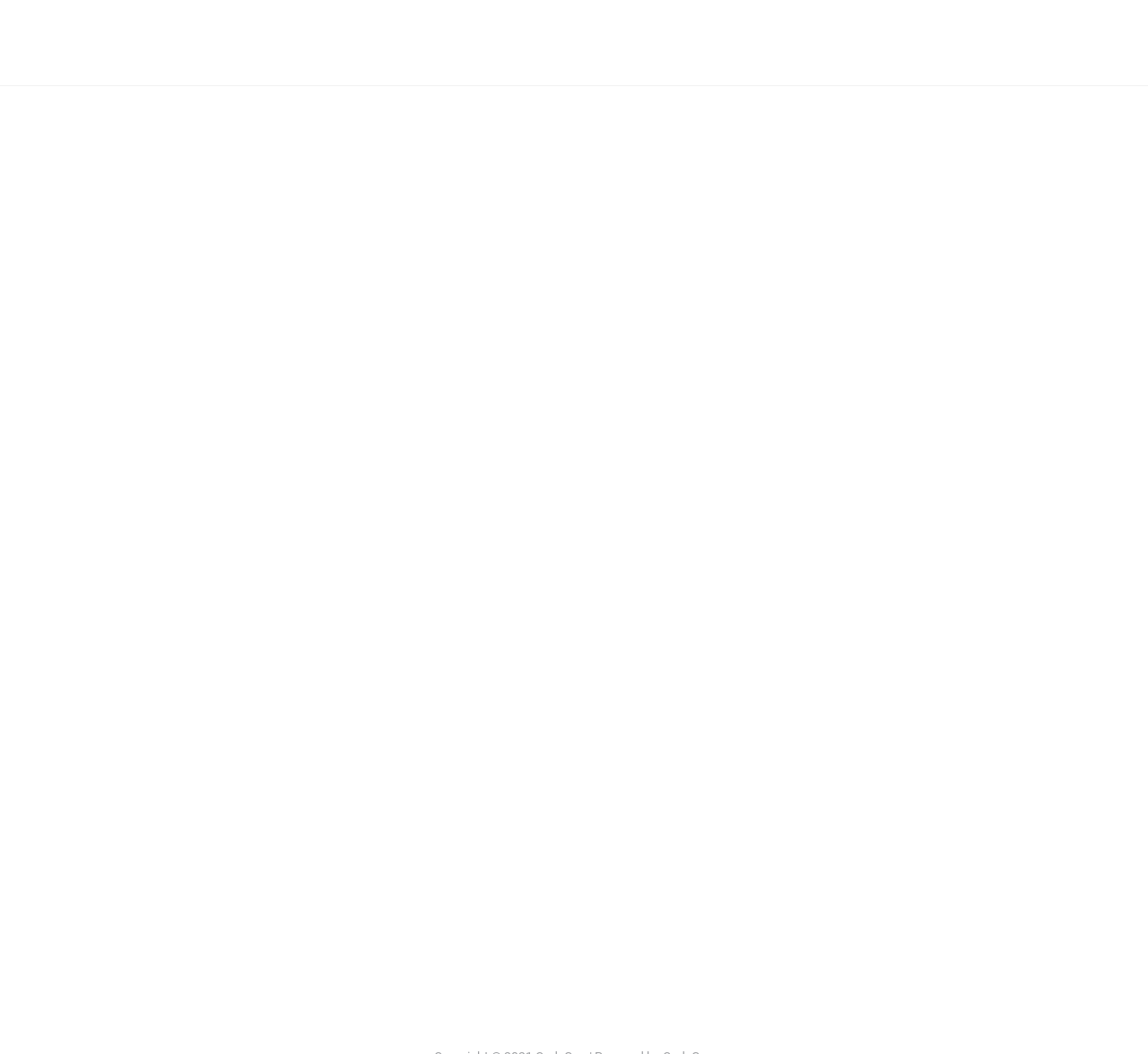Please study the image and answer the question comprehensively:
What is the purpose of the form on the webpage?

I inferred the purpose of the form by reading the heading 'Get in touch with us!' and the text 'For inquires please fill out this form and our team will get in touch with you shortly.' This suggests that the form is meant to be used to contact the team.